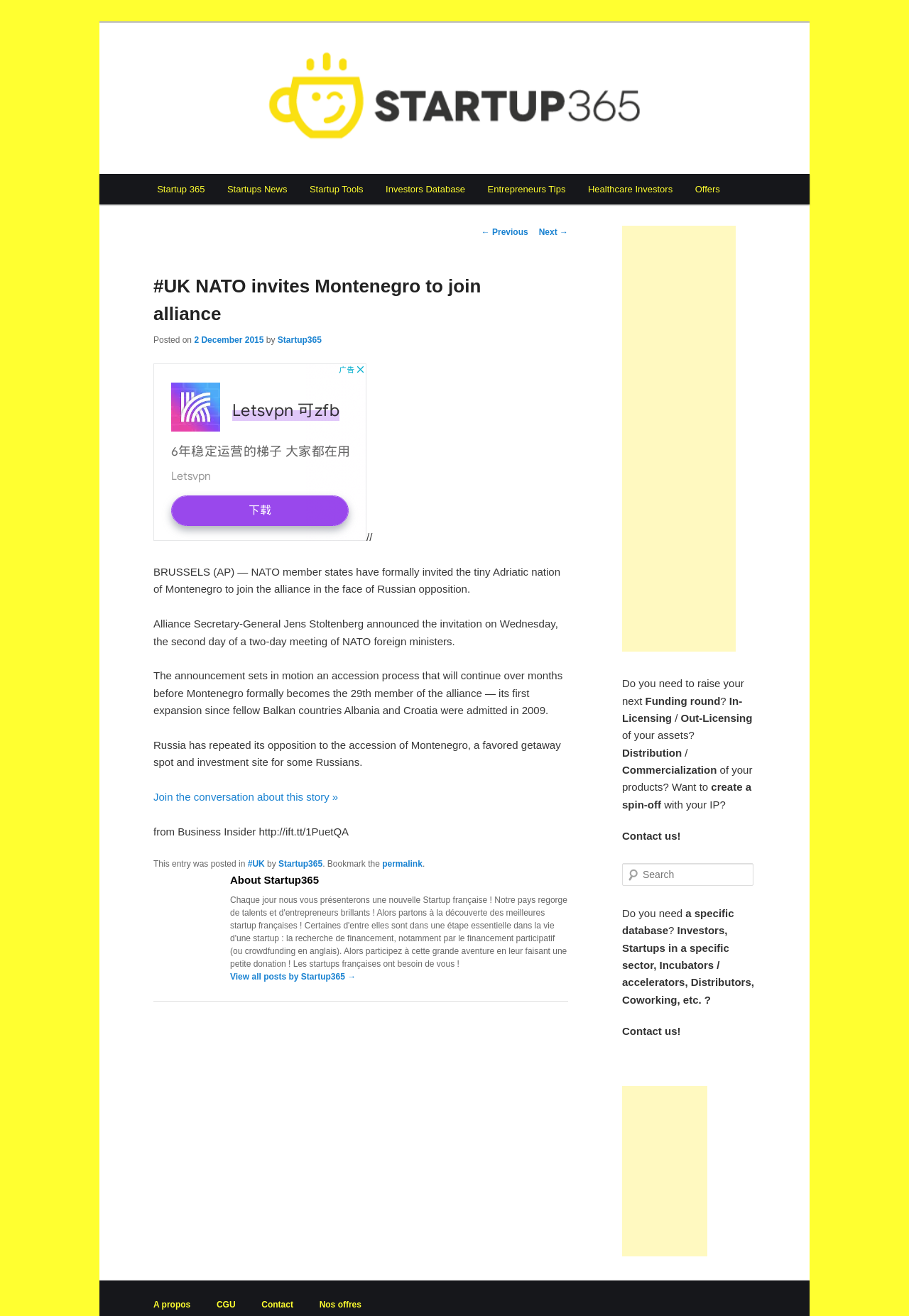Please specify the bounding box coordinates of the area that should be clicked to accomplish the following instruction: "Read the article about UK NATO inviting Montenegro to join alliance". The coordinates should consist of four float numbers between 0 and 1, i.e., [left, top, right, bottom].

[0.169, 0.199, 0.625, 0.253]